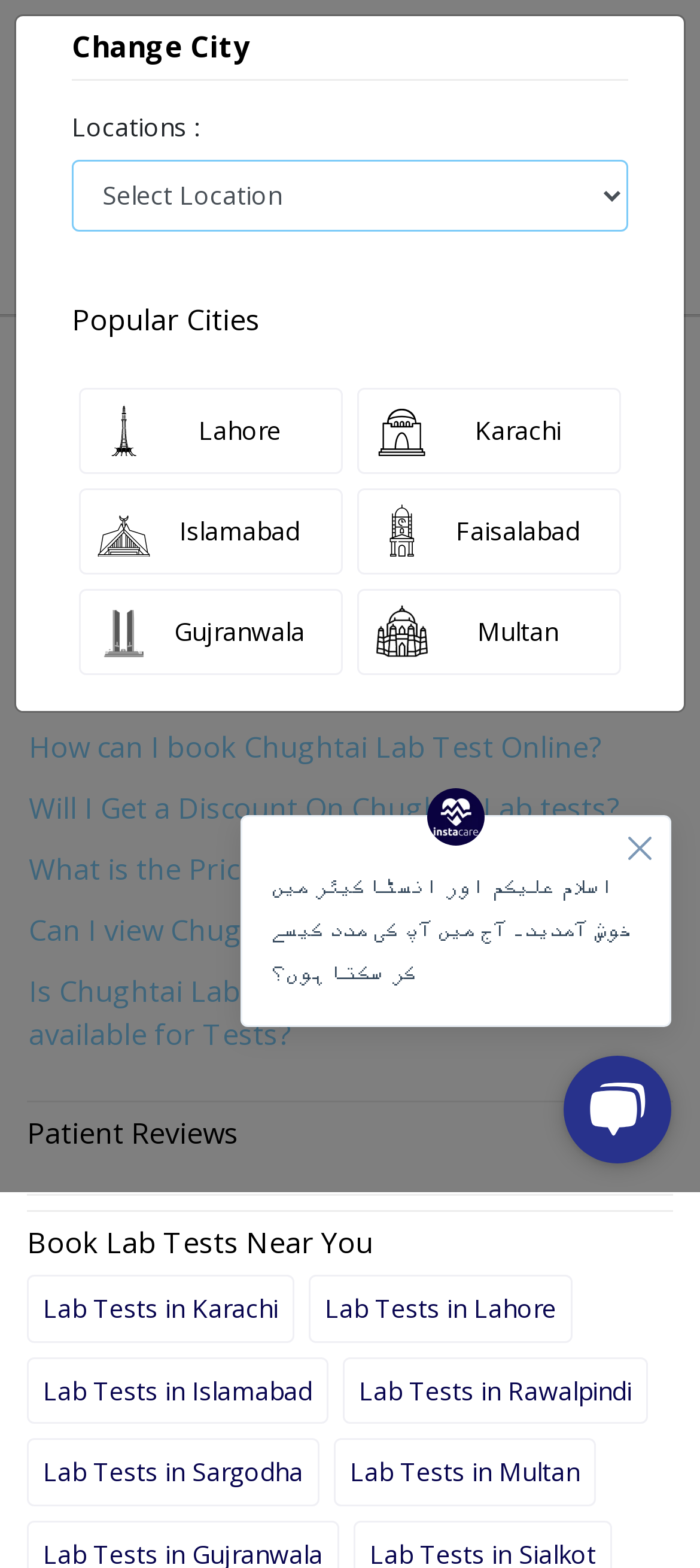Determine the bounding box coordinates of the clickable element to complete this instruction: "Change city". Provide the coordinates in the format of four float numbers between 0 and 1, [left, top, right, bottom].

[0.103, 0.019, 0.356, 0.041]